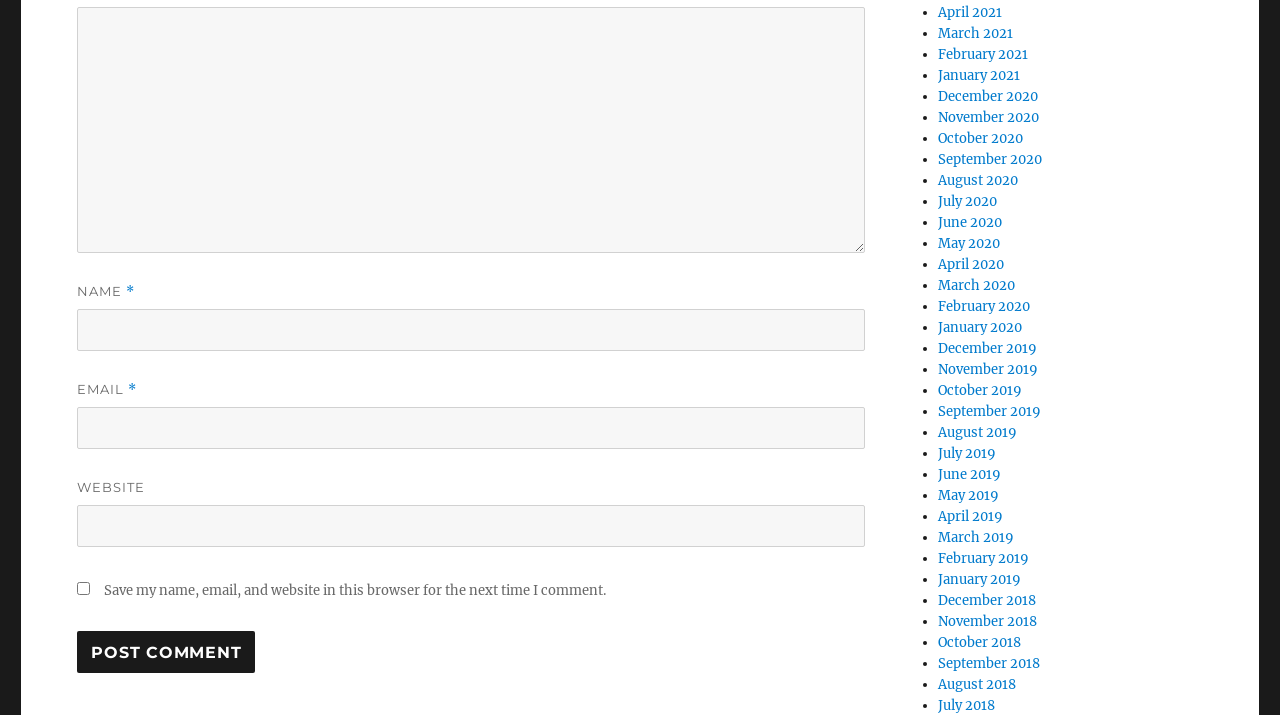Refer to the image and provide a thorough answer to this question:
What is required to post a comment?

The comment form has three fields: 'NAME *', 'EMAIL *', and 'WEBSITE'. The '*' symbol indicates that the 'NAME' and 'EMAIL' fields are required to post a comment, while the 'WEBSITE' field is optional.